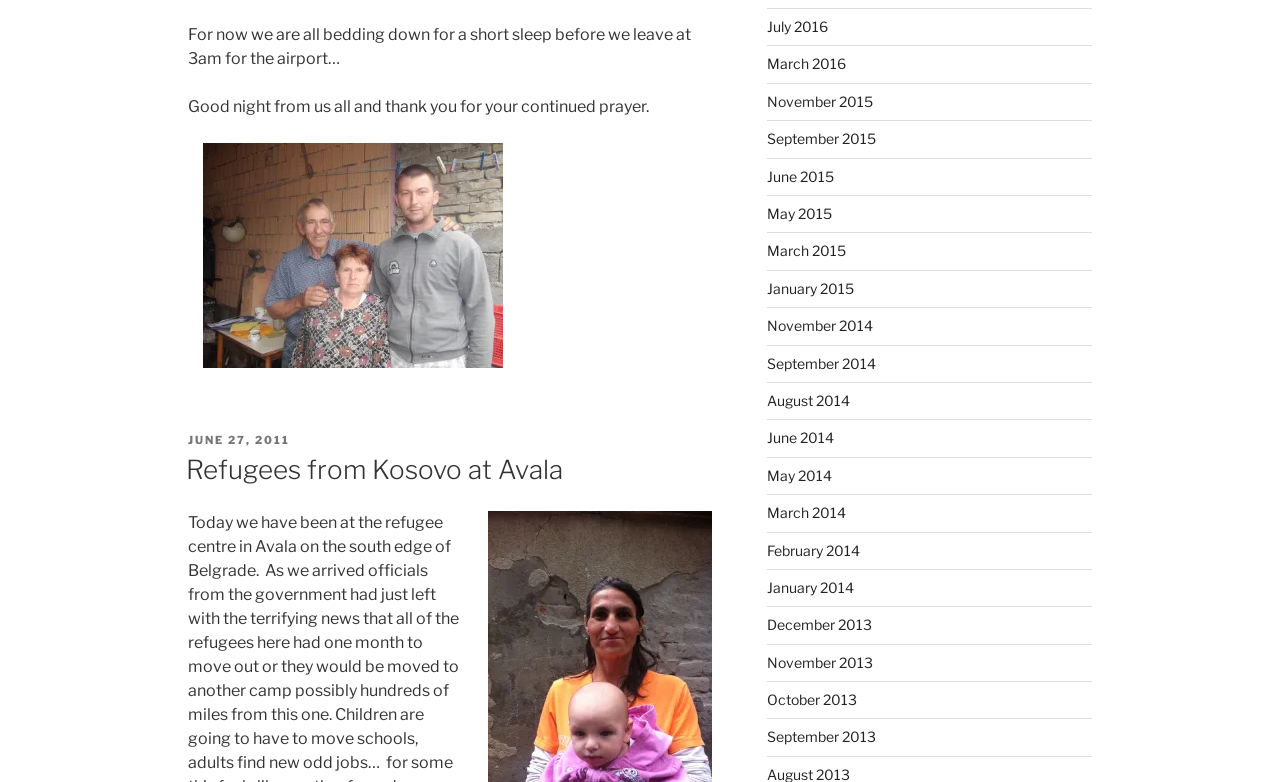Please determine the bounding box coordinates for the UI element described as: "January 2014".

[0.599, 0.74, 0.667, 0.762]